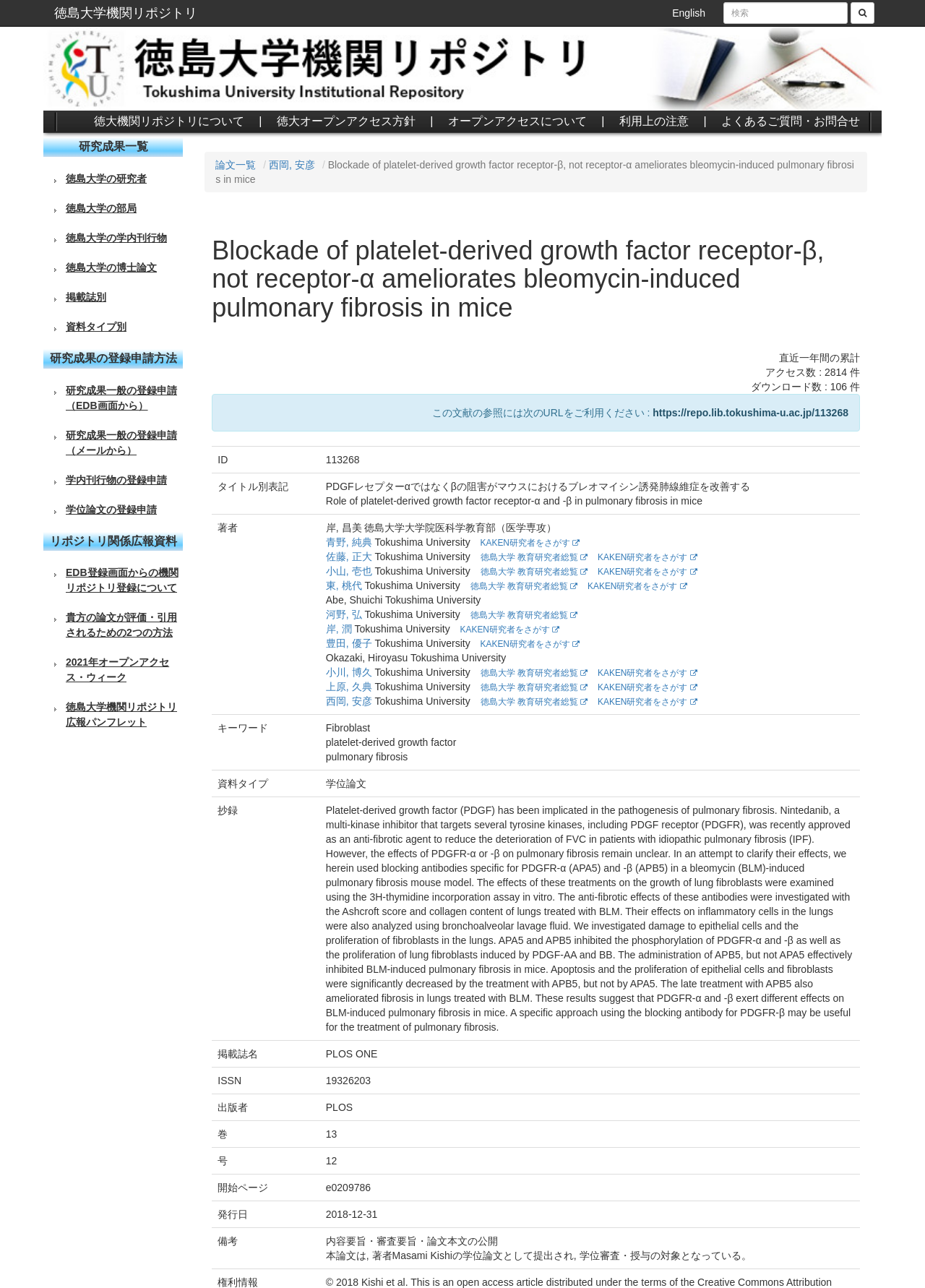From the webpage screenshot, predict the bounding box coordinates (top-left x, top-left y, bottom-right x, bottom-right y) for the UI element described here: 徳島大学 教育研究者総覧

[0.511, 0.518, 0.635, 0.526]